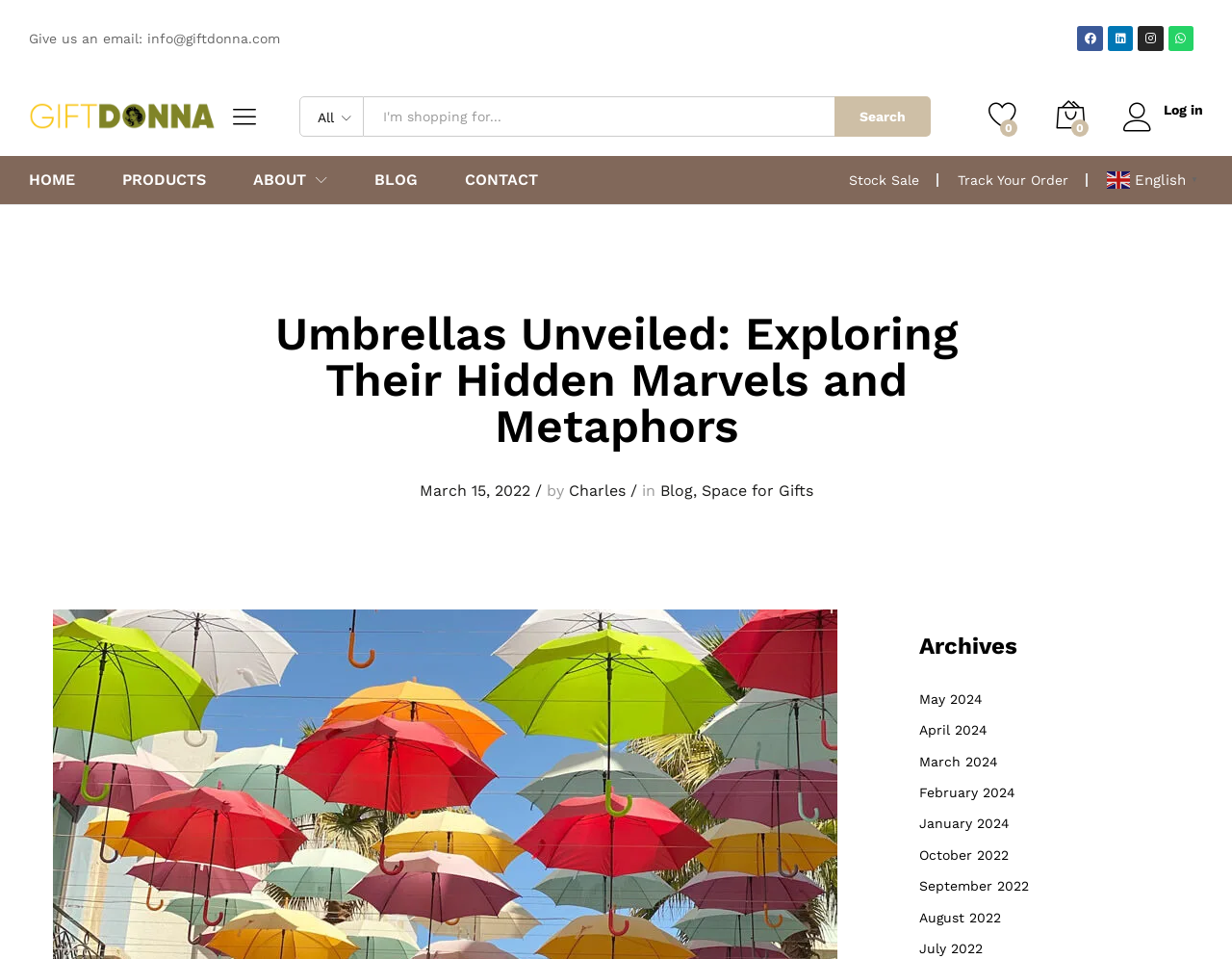Locate the bounding box of the user interface element based on this description: "Blog".

[0.304, 0.18, 0.339, 0.196]